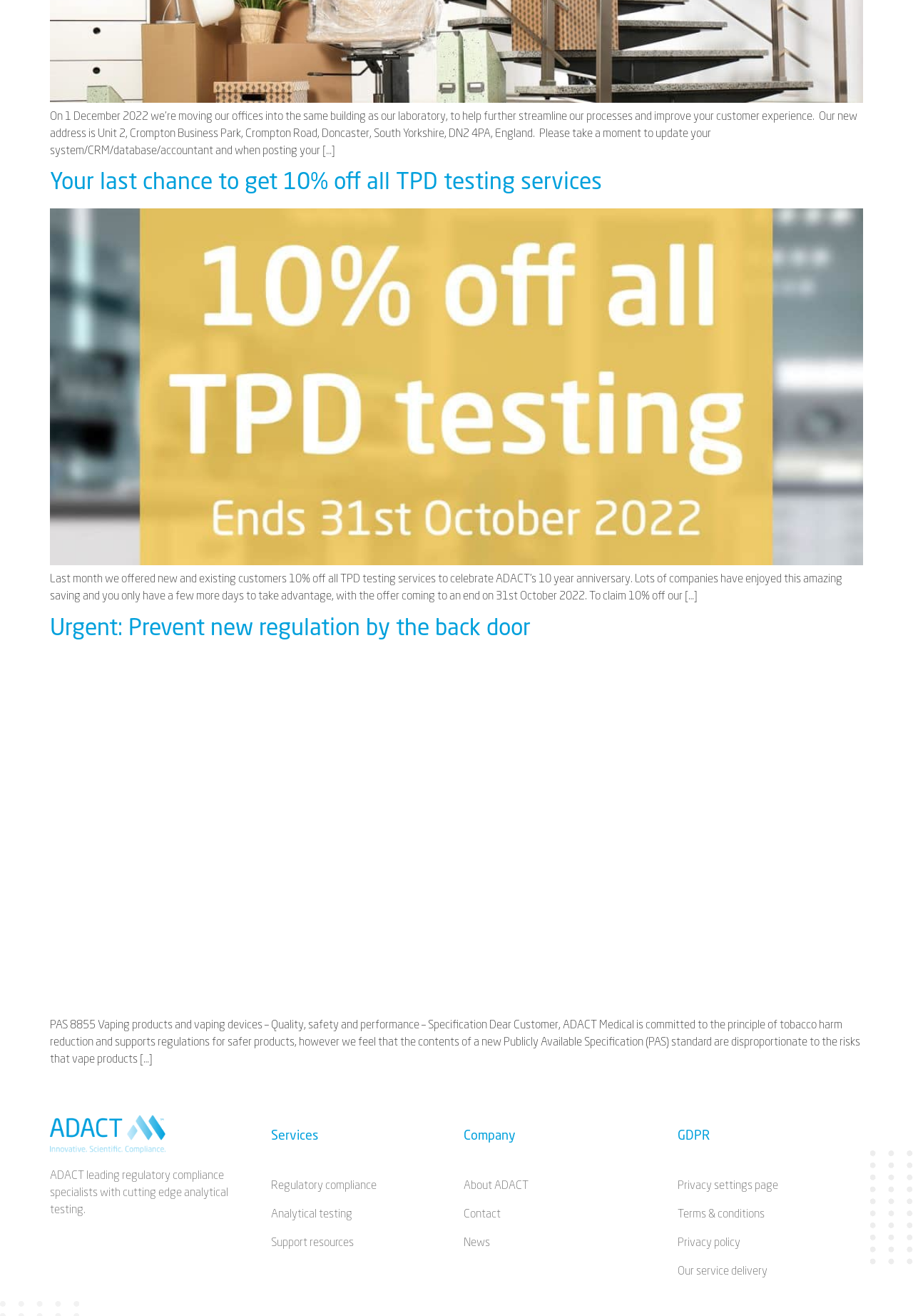Please find the bounding box coordinates of the section that needs to be clicked to achieve this instruction: "Read about moving to a new office".

[0.055, 0.071, 0.945, 0.08]